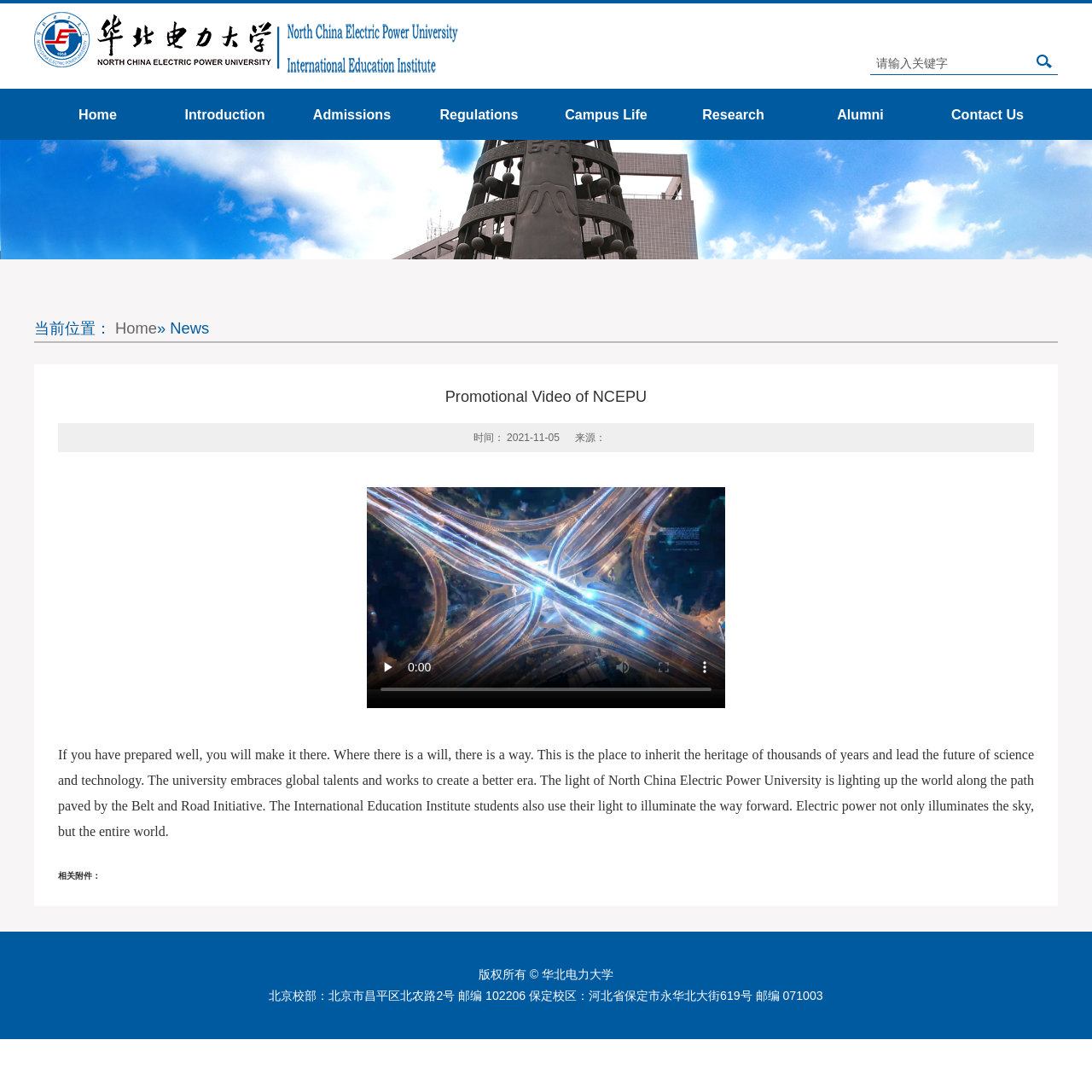Give the bounding box coordinates for this UI element: "相关附件：". The coordinates should be four float numbers between 0 and 1, arranged as [left, top, right, bottom].

[0.053, 0.797, 0.092, 0.806]